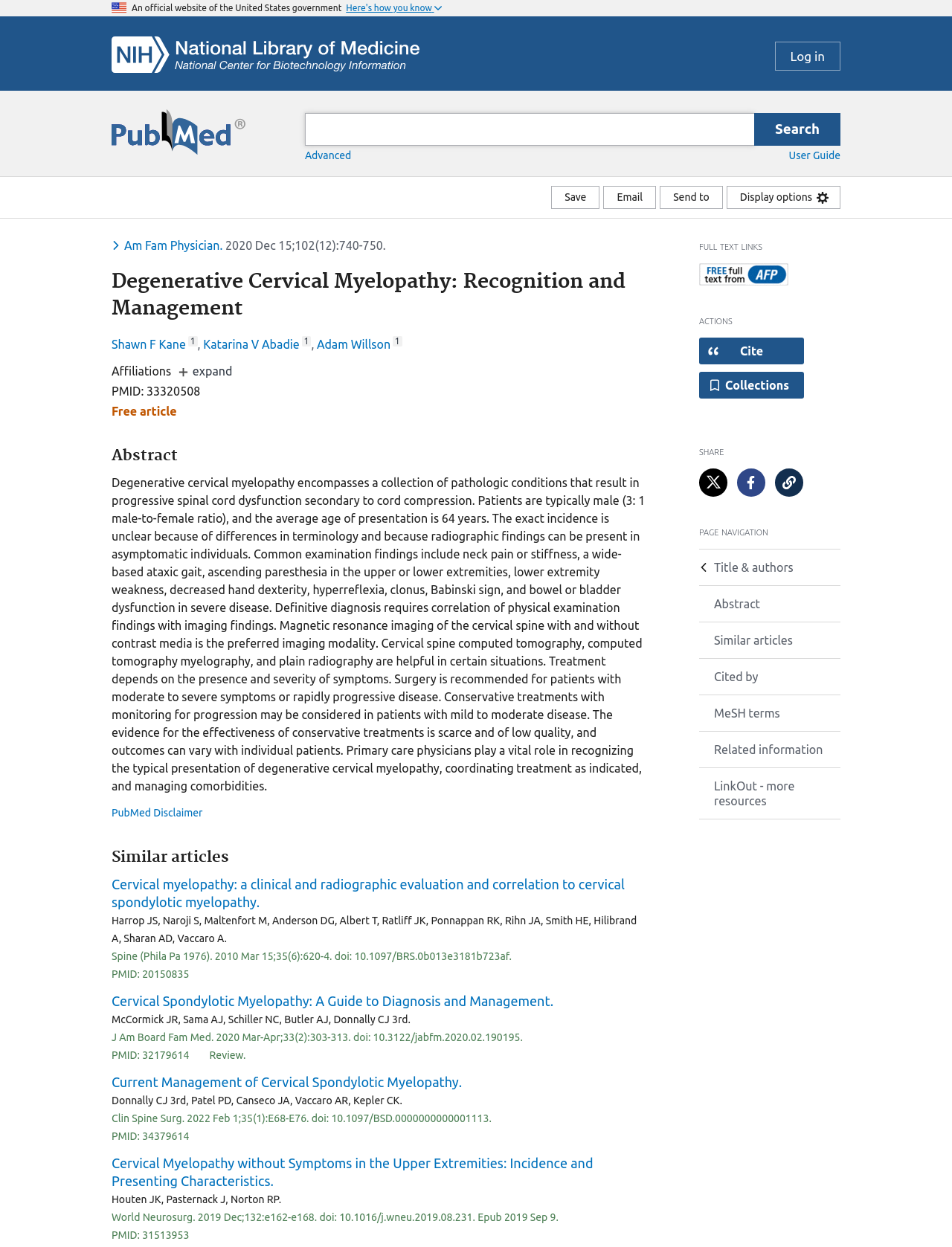Kindly determine the bounding box coordinates for the area that needs to be clicked to execute this instruction: "Cite the current article".

[0.734, 0.271, 0.845, 0.292]